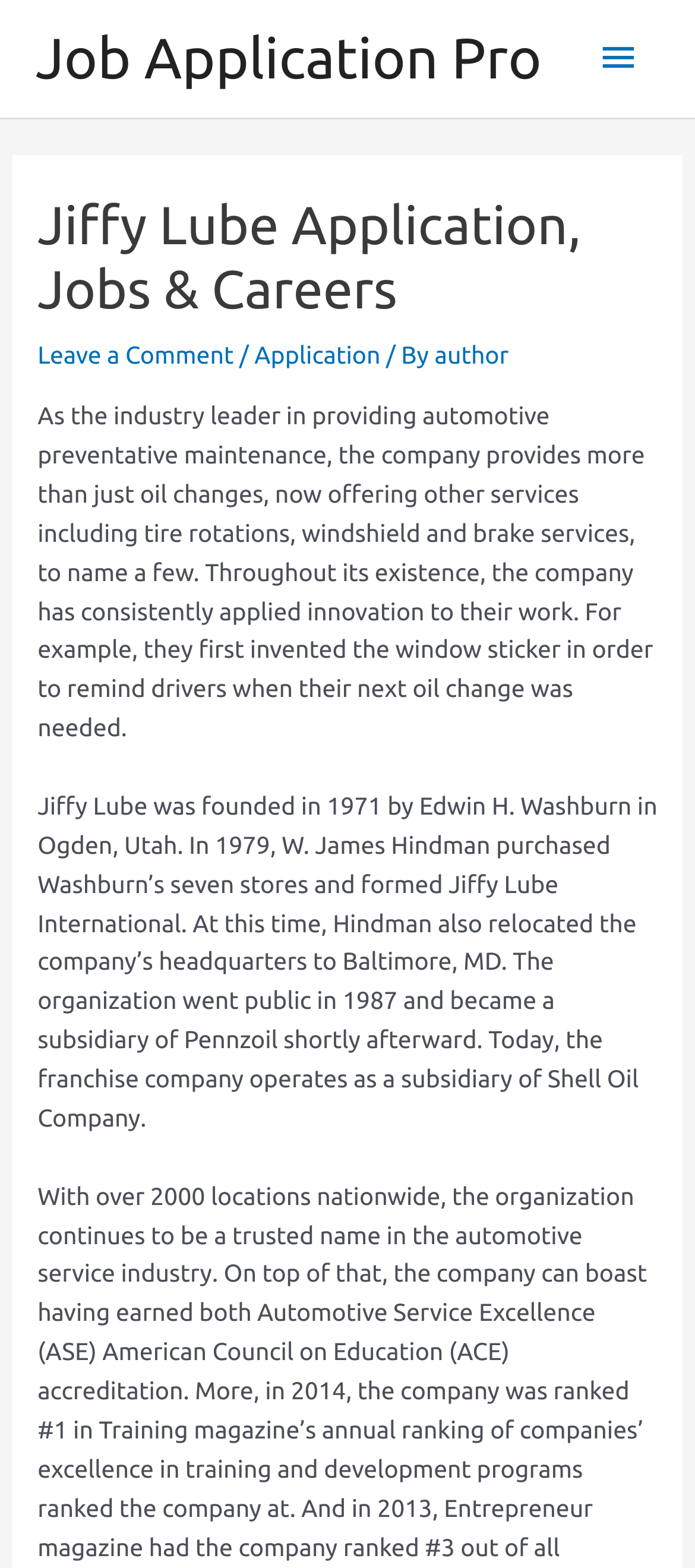Locate and extract the text of the main heading on the webpage.

Jiffy Lube Application, Jobs & Careers